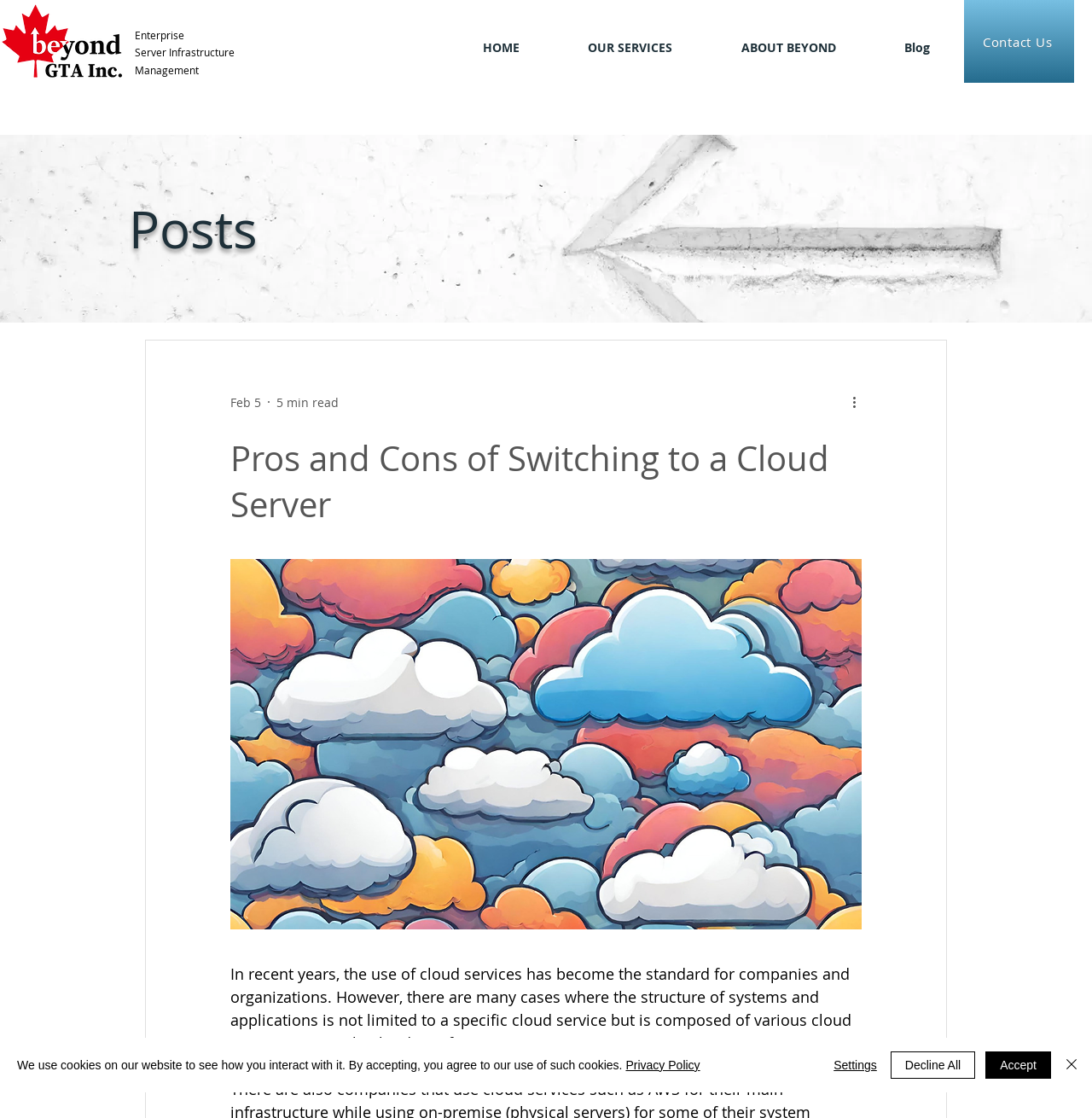Identify the bounding box coordinates of the section that should be clicked to achieve the task described: "Click the 'ABOUT BEYOND' link".

[0.647, 0.019, 0.797, 0.065]